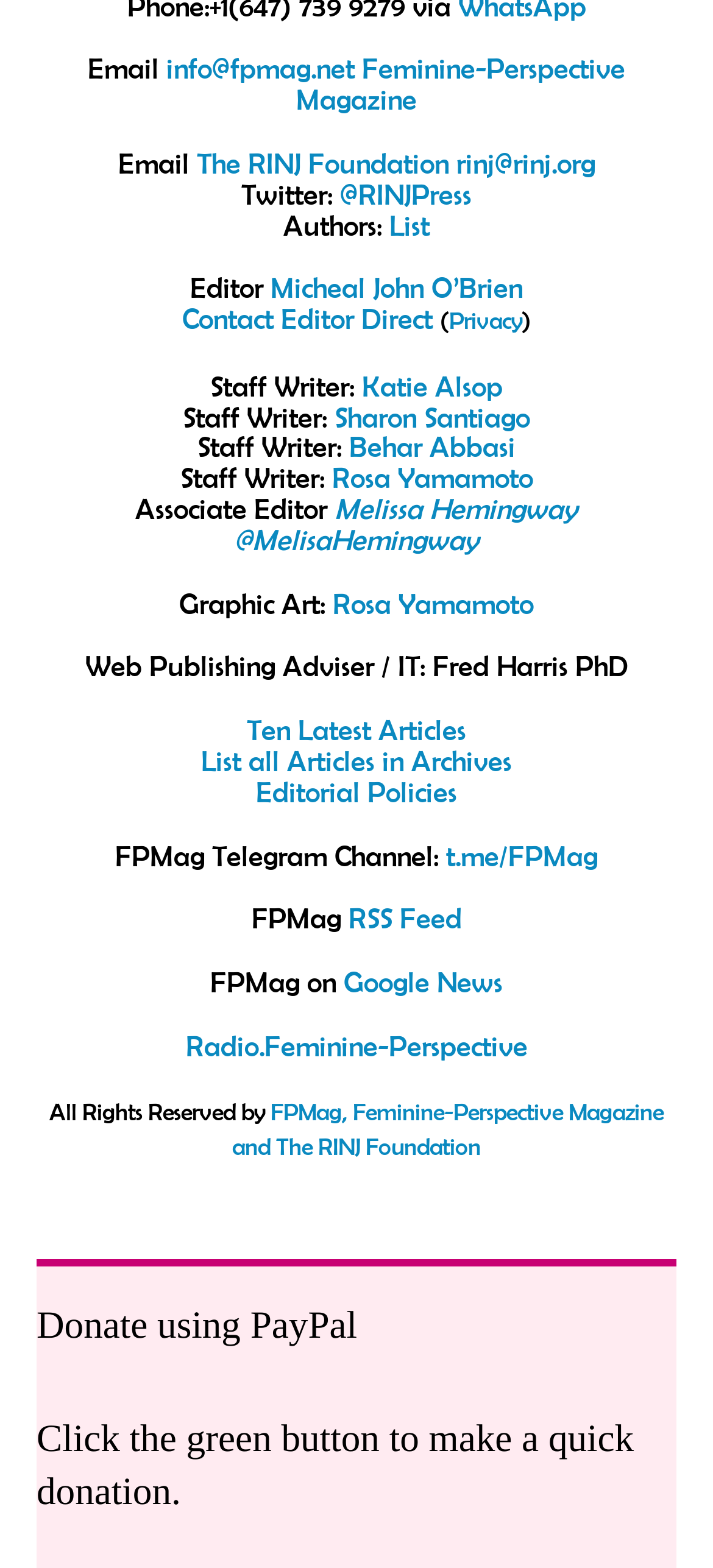What is the Twitter handle of RINJ Press?
Answer the question based on the image using a single word or a brief phrase.

@RINJPress